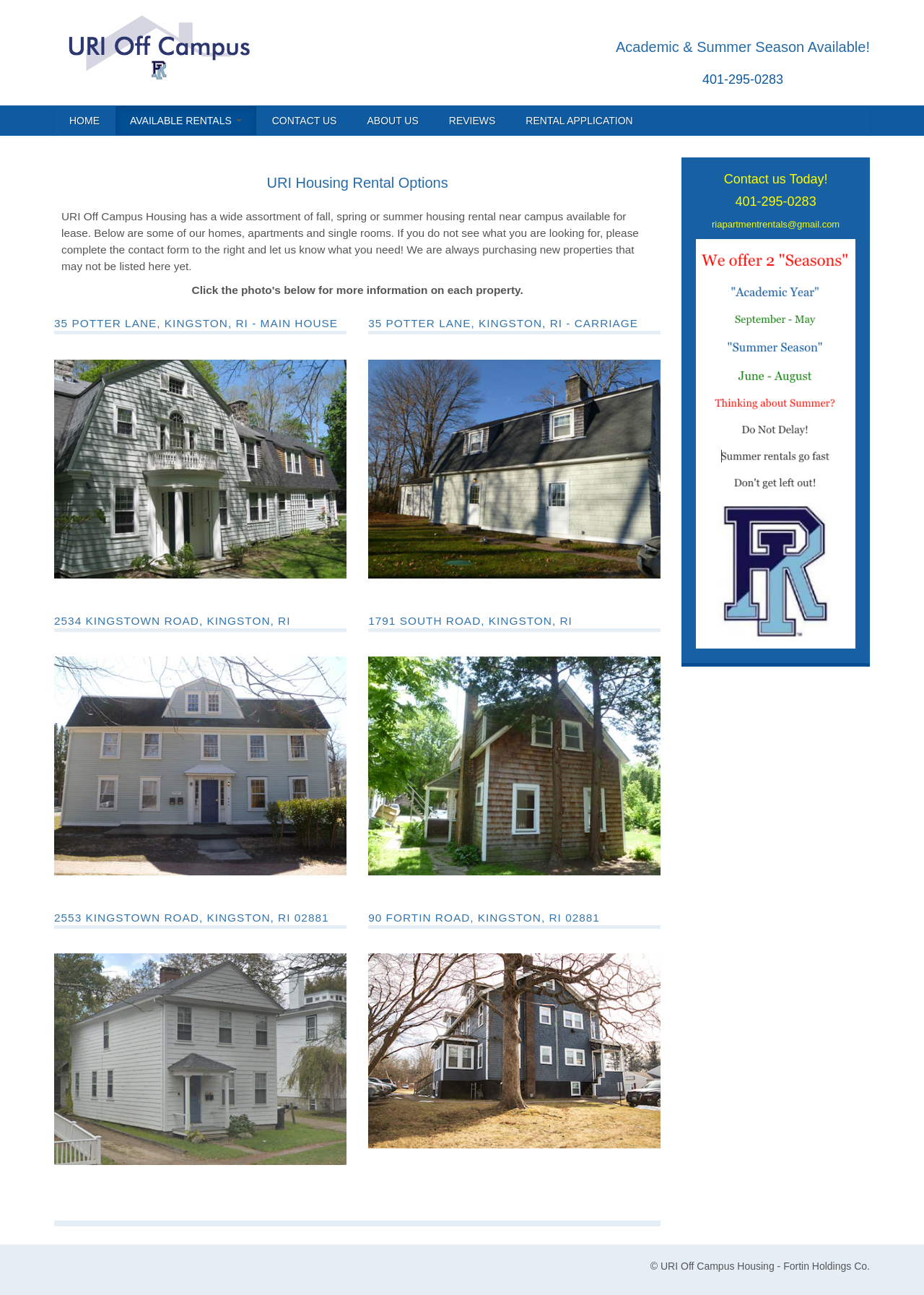Using the elements shown in the image, answer the question comprehensively: What is the email address to contact?

I found the email address 'riapartmentrentals@gmail.com' in the contact information section, which is located in the bottom-right corner of the webpage.